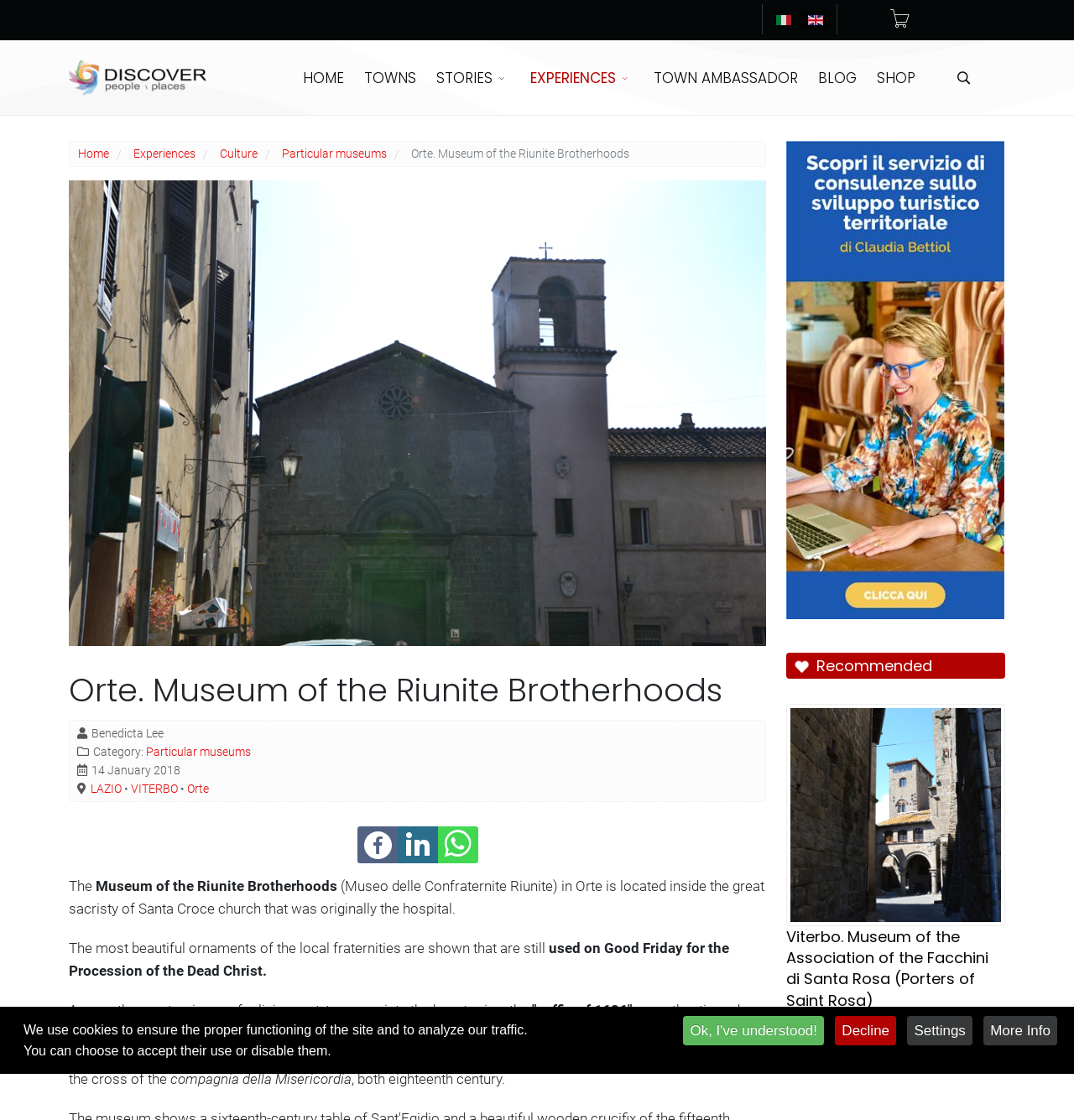Specify the bounding box coordinates of the area to click in order to follow the given instruction: "Switch to Italiano."

[0.716, 0.01, 0.743, 0.026]